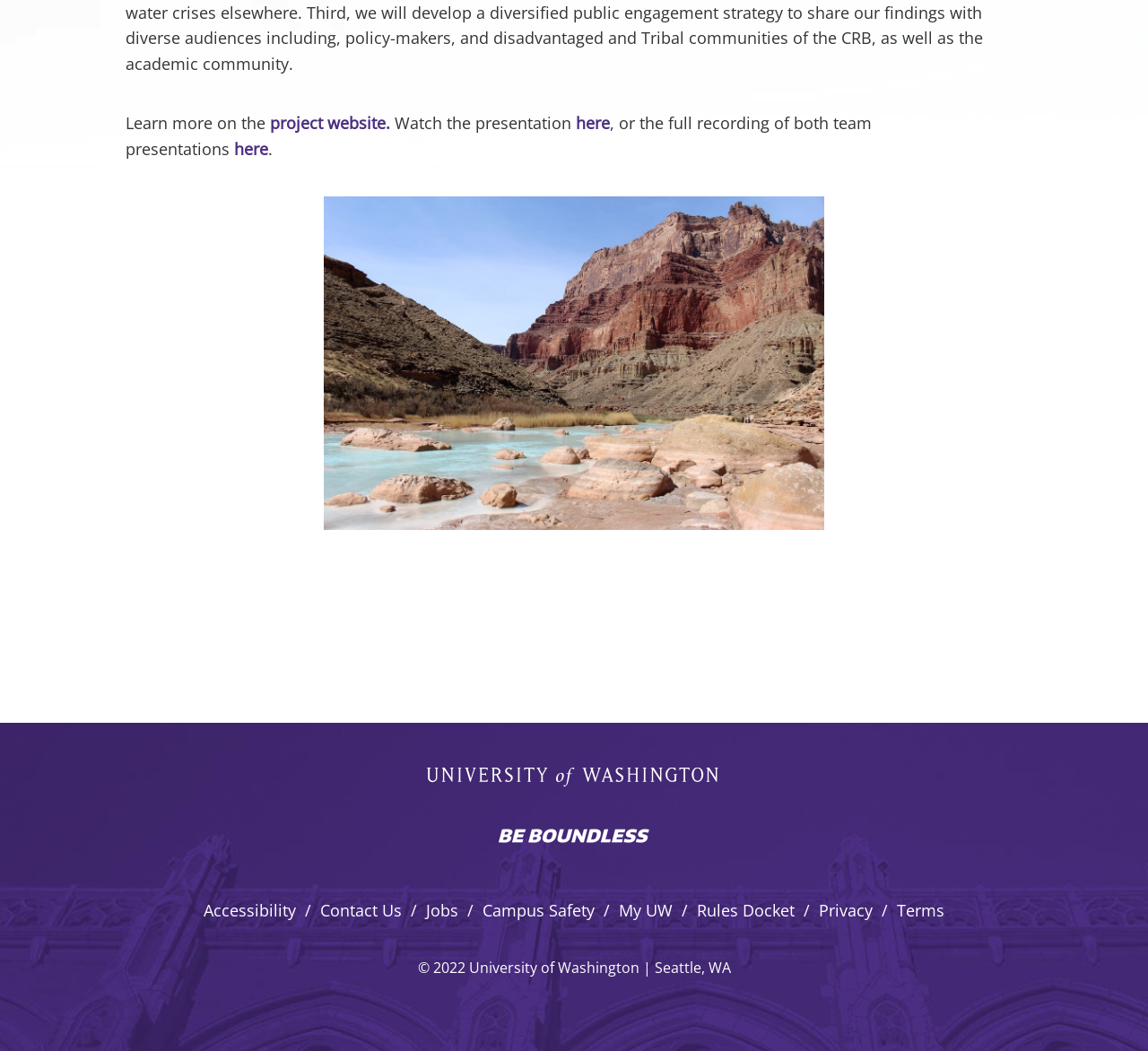Determine the bounding box coordinates for the HTML element described here: "Contact Us".

[0.279, 0.855, 0.35, 0.876]